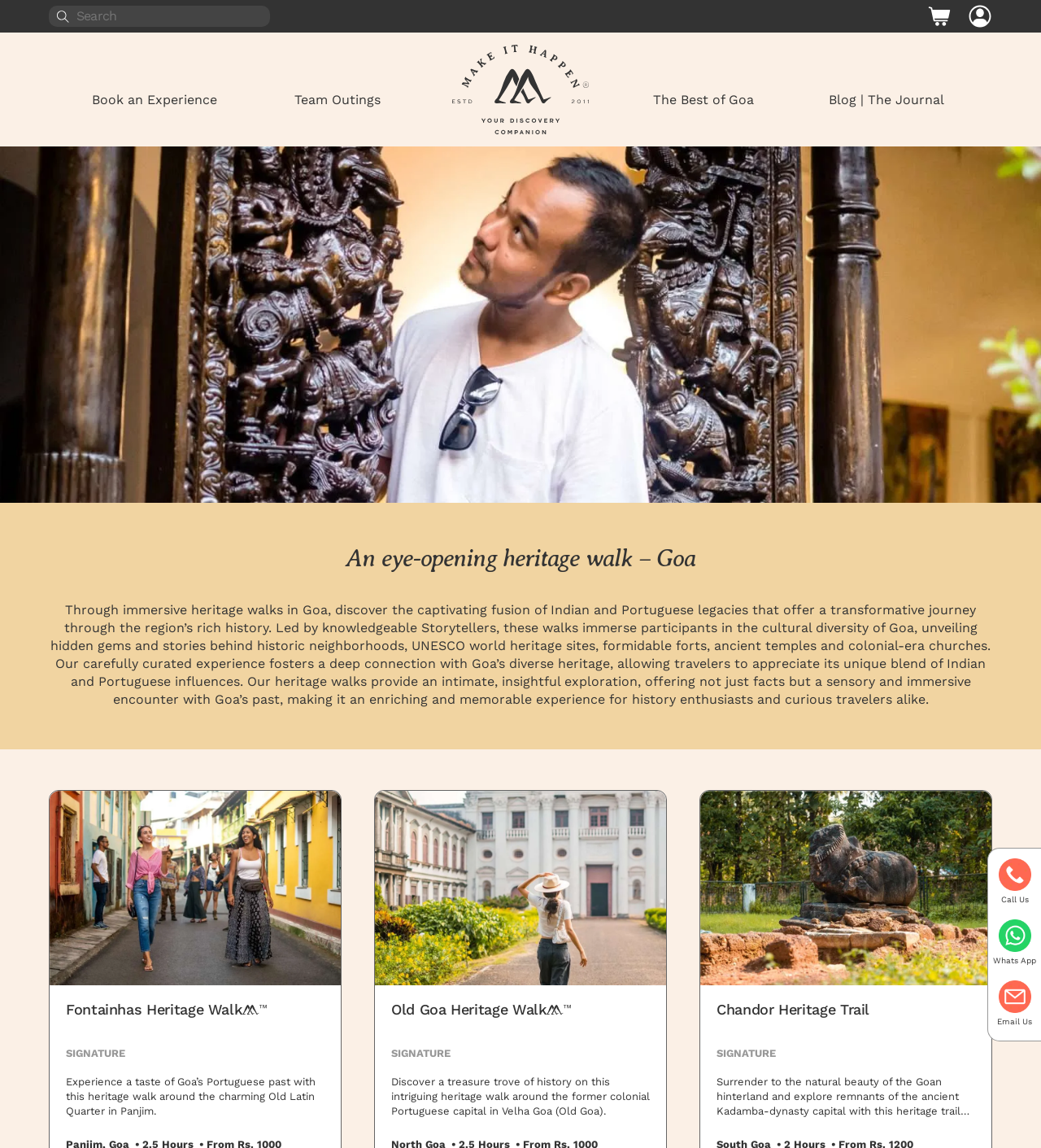Construct a comprehensive description capturing every detail on the webpage.

This webpage is about Heritage Walks in Goa, offering immersive experiences to explore the region's rich history and cultural diversity. At the top, there is a search bar with a search icon and a cart icon with a link to the cart. Below the search bar, there are several links to different sections of the website, including "Book an Experience", "Team Outings", "Make It Happen", "The Best of Goa", and "Blog | The Journal".

The main content of the webpage is divided into sections, each describing a different heritage walk experience. The first section has a heading "An eye-opening heritage walk – Goa" and a brief introduction to the immersive heritage walks in Goa. Below the introduction, there is a longer paragraph describing the experience, which includes exploring historic neighborhoods, UNESCO world heritage sites, forts, temples, and colonial-era churches.

The webpage then features three sections, each describing a specific heritage walk experience: Fontainhas Heritage Walk, Old Goa Heritage Walk, and Chandor Heritage Trail. Each section has a heading, a brief description, and a link to learn more about the experience. There are also images associated with each section, which appear to be related to the specific heritage walk.

At the bottom of the webpage, there are links to contact the company, including "Call Us", "Whats App", and "Email Us", each with an associated icon.